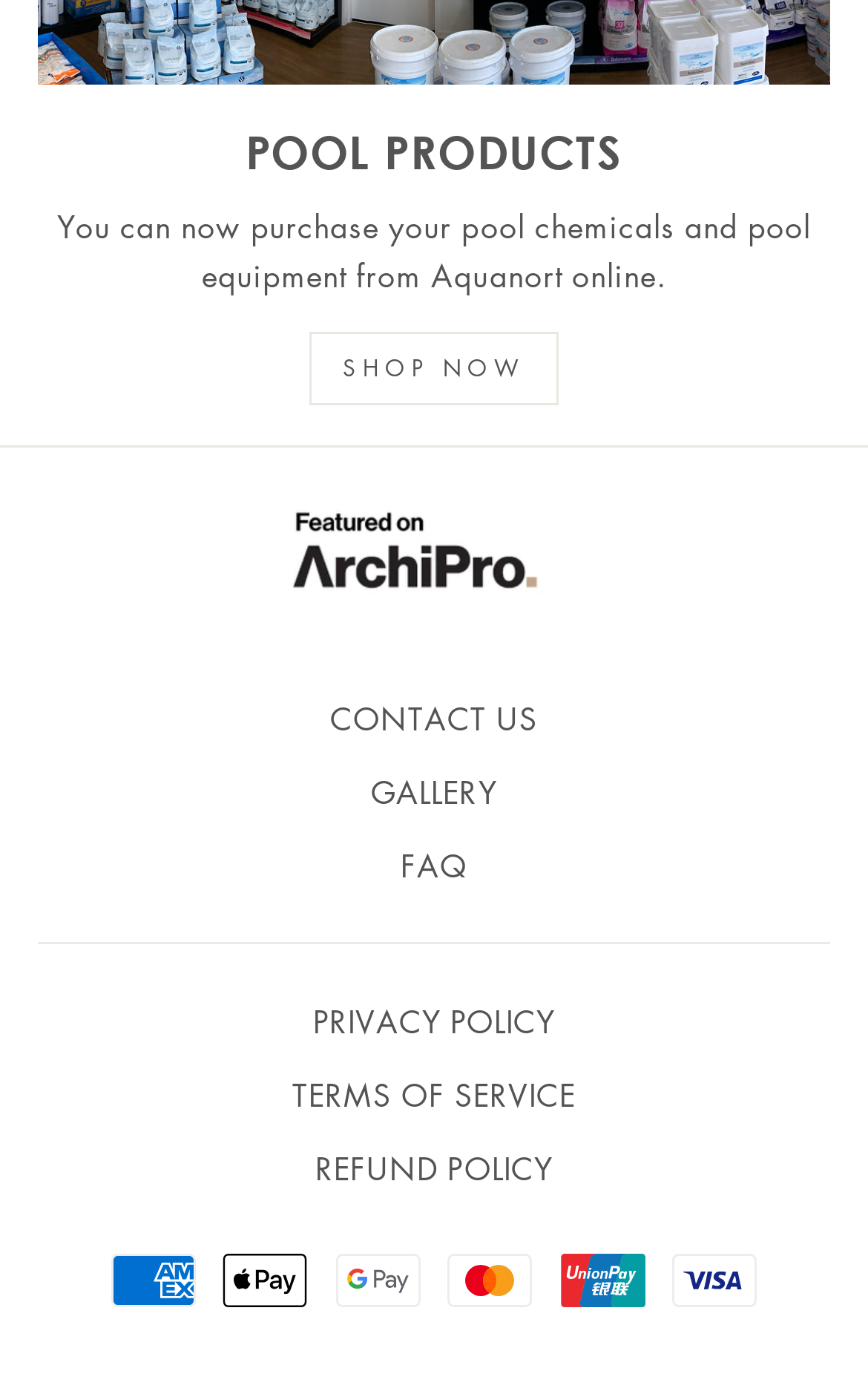How many payment methods are accepted on this website?
Please answer the question with as much detail and depth as you can.

The webpage displays six payment method logos, including American Express, Apple Pay, Google Pay, Mastercard, Union Pay, and Visa, indicating that the website accepts these six payment methods.